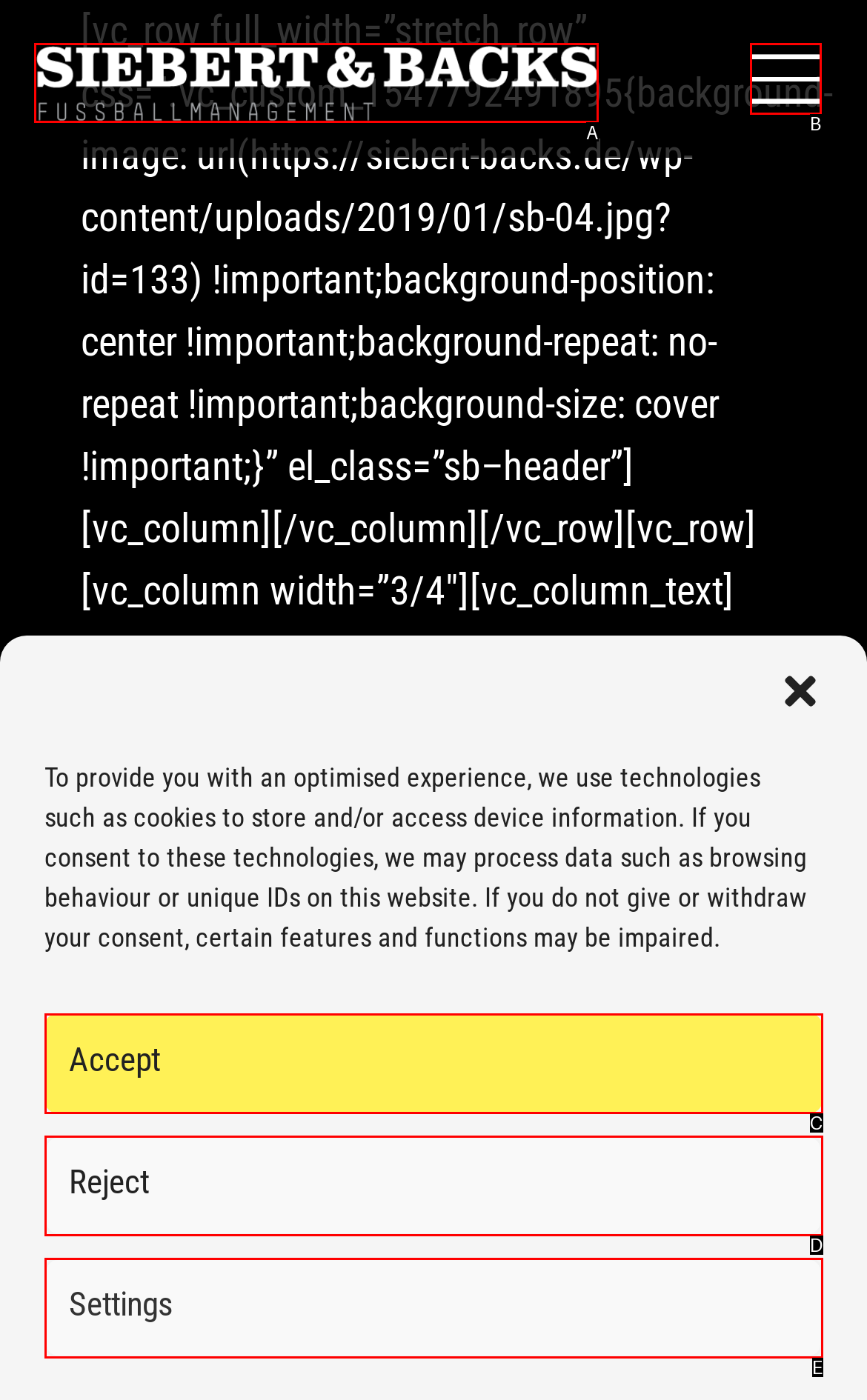Using the description: Settings, find the HTML element that matches it. Answer with the letter of the chosen option.

E